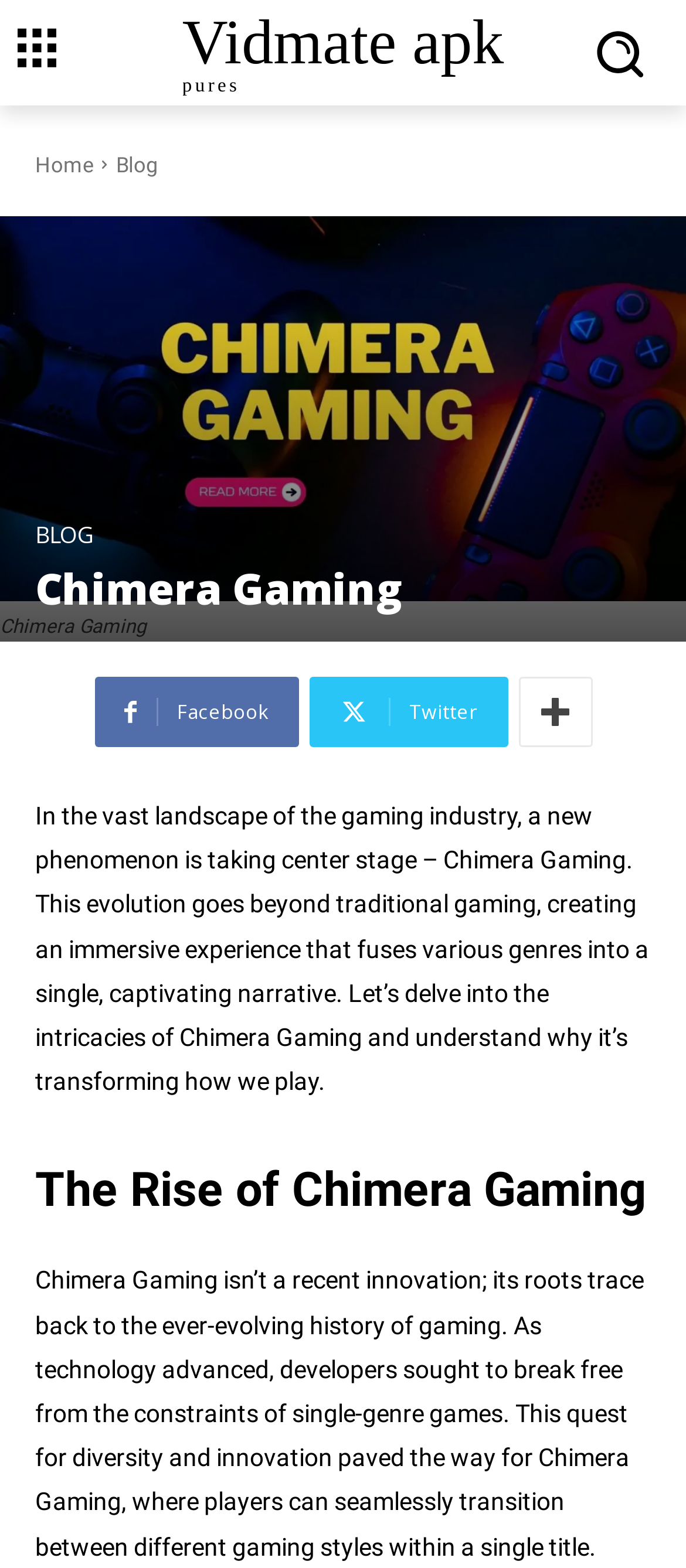Find and provide the bounding box coordinates for the UI element described with: "Education".

None